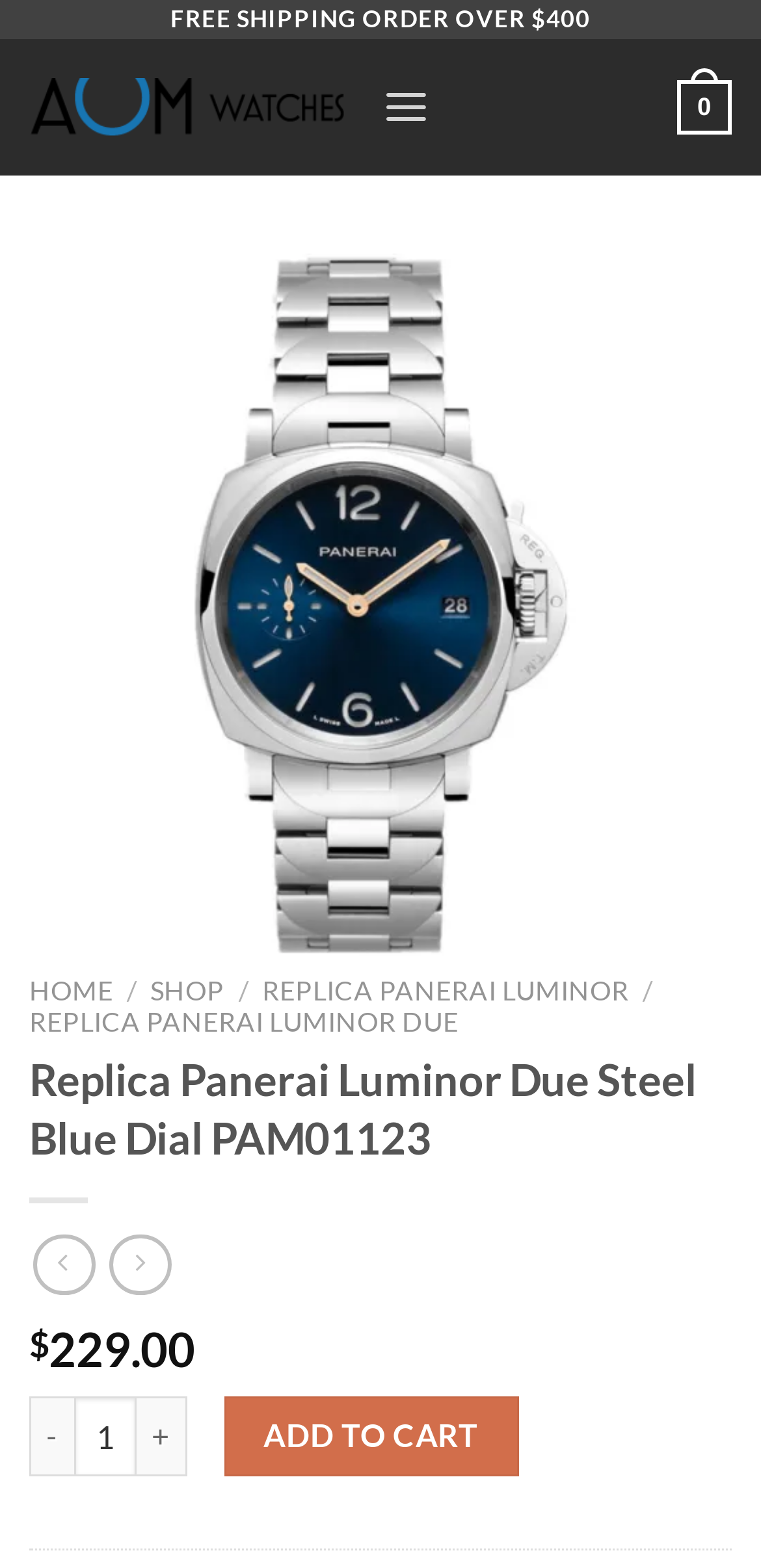Please specify the bounding box coordinates of the clickable region necessary for completing the following instruction: "Click on the 'Replica Panerai Luminor Due Steel Blue Dial PAM01123' link". The coordinates must consist of four float numbers between 0 and 1, i.e., [left, top, right, bottom].

[0.038, 0.371, 0.962, 0.394]